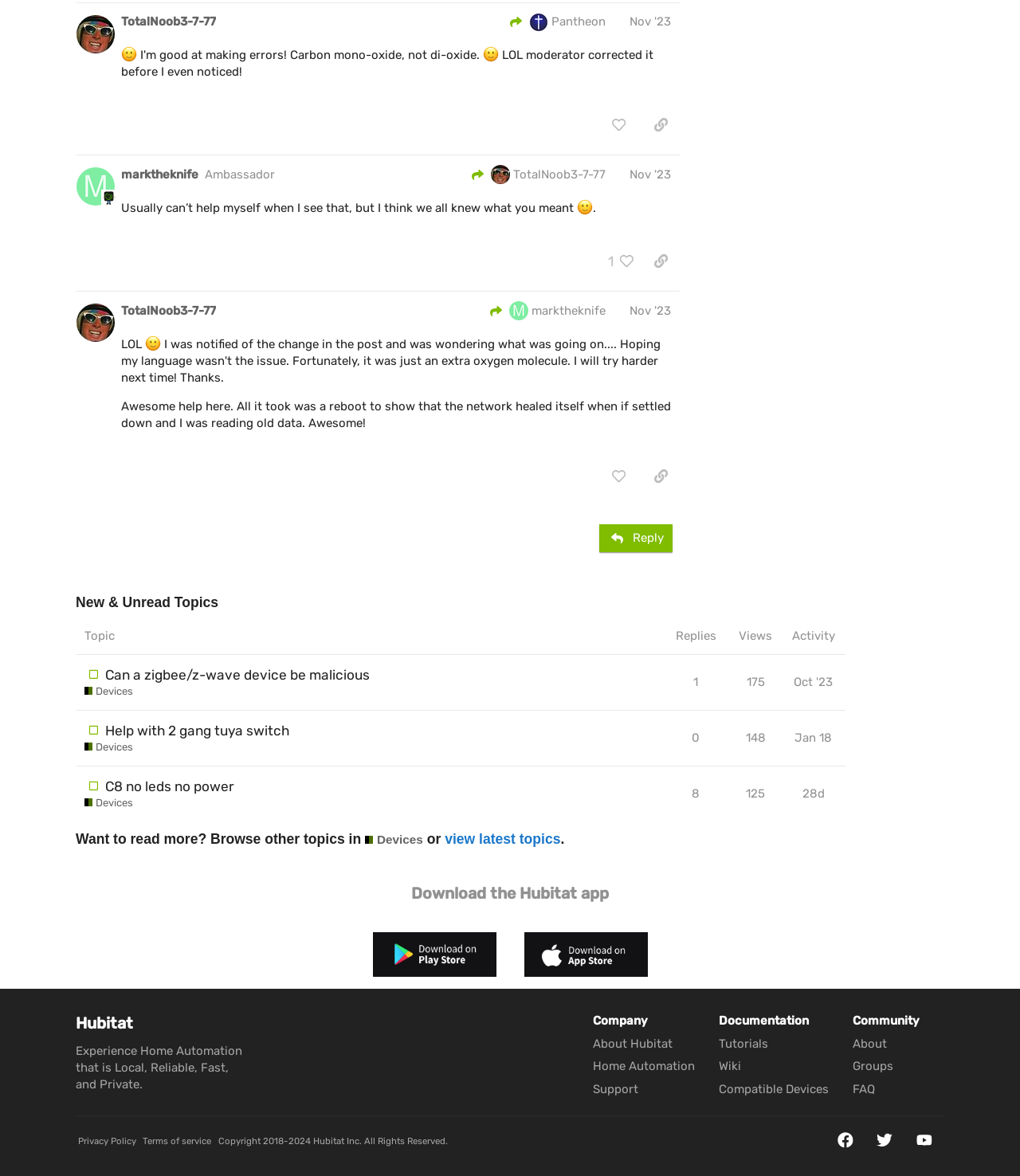Locate the bounding box coordinates of the element I should click to achieve the following instruction: "check about us".

None